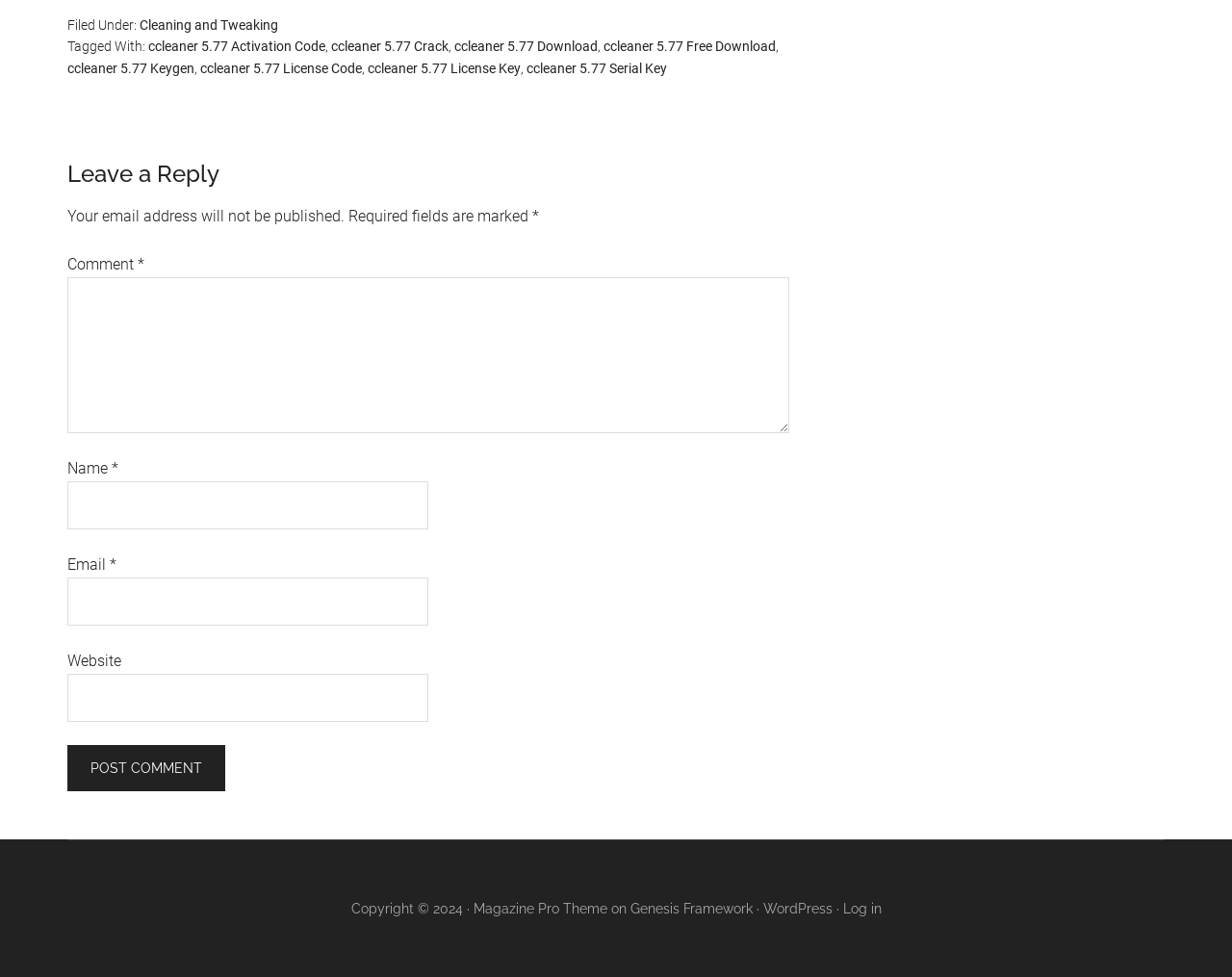What is required to post a comment?
Provide a short answer using one word or a brief phrase based on the image.

Name and email